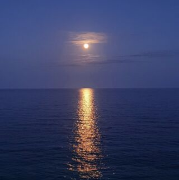Give a detailed account of what is happening in the image.

A serene twilight scene captures the breathtaking beauty of the ocean under a full moon. The moonlight casts a shimmering path across the calm waters, reflecting a magical silver glow that enhances the tranquil atmosphere. The sky, painted in deep shades of blue, gradually transitions to lighter hues near the horizon, where wisps of clouds gently float. This tranquil moment invites reflection and evokes feelings of peace, making it a perfect backdrop for thoughts on personal growth and clarity. Such scenes remind us to pause and appreciate the beauty in both nature and our journeys.